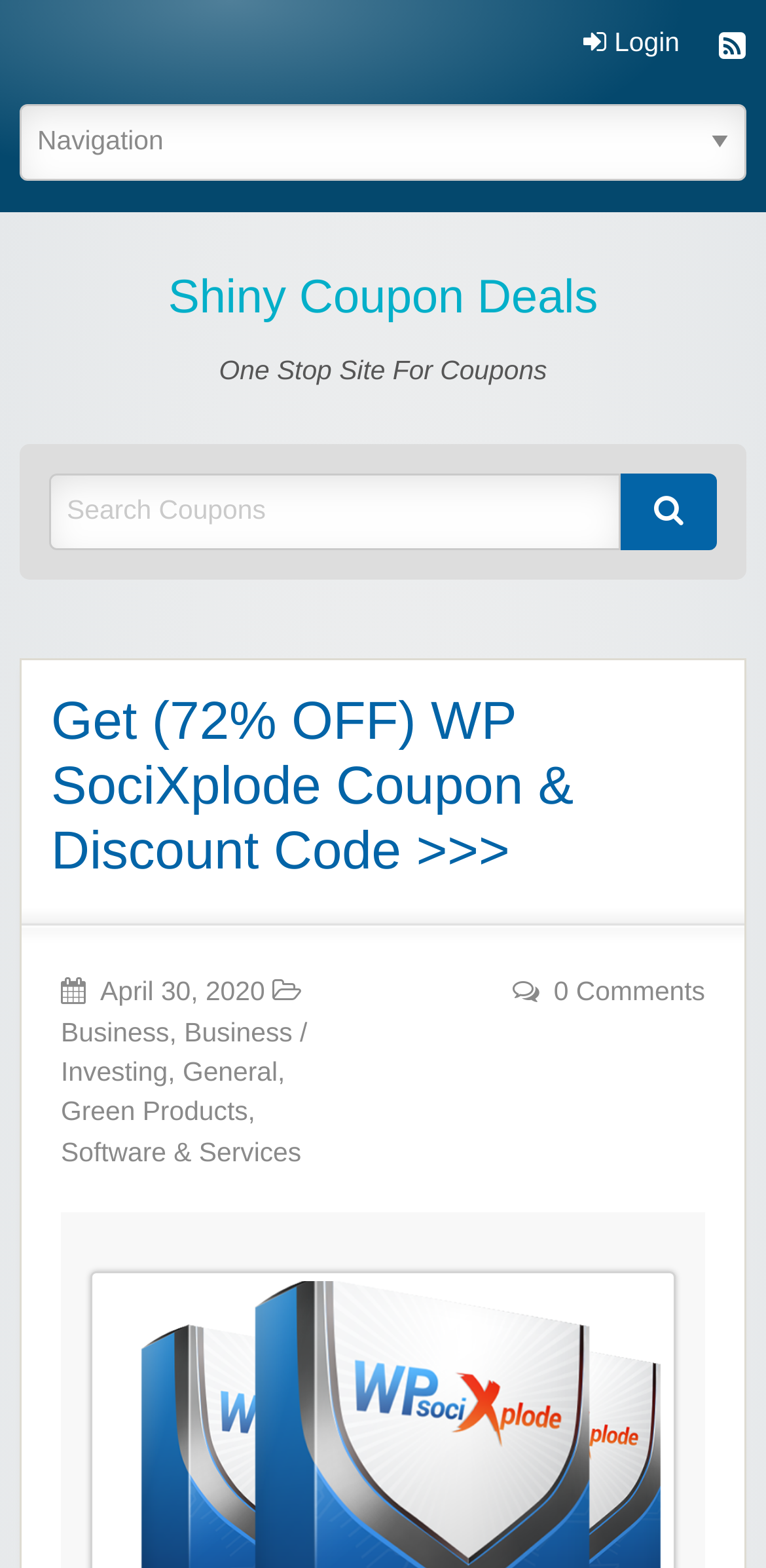Please locate the bounding box coordinates of the element that should be clicked to achieve the given instruction: "Get WP SociXplode coupon and discount code".

[0.067, 0.44, 0.749, 0.562]